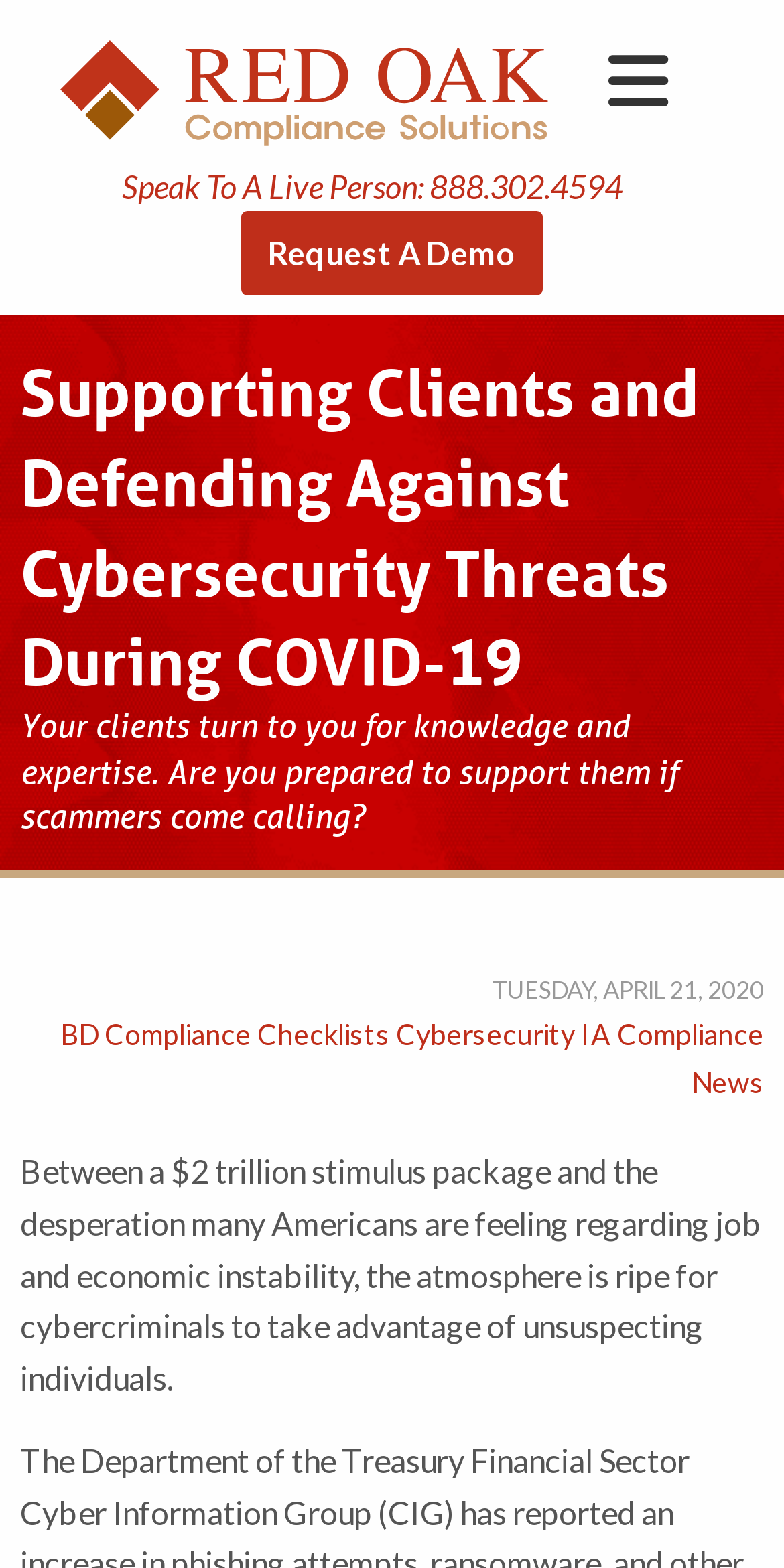How many links are there in the top navigation menu?
Deliver a detailed and extensive answer to the question.

I counted the links in the top navigation menu, starting from 'Software' and ending at 'Website Monitoring', and found a total of 7 links.